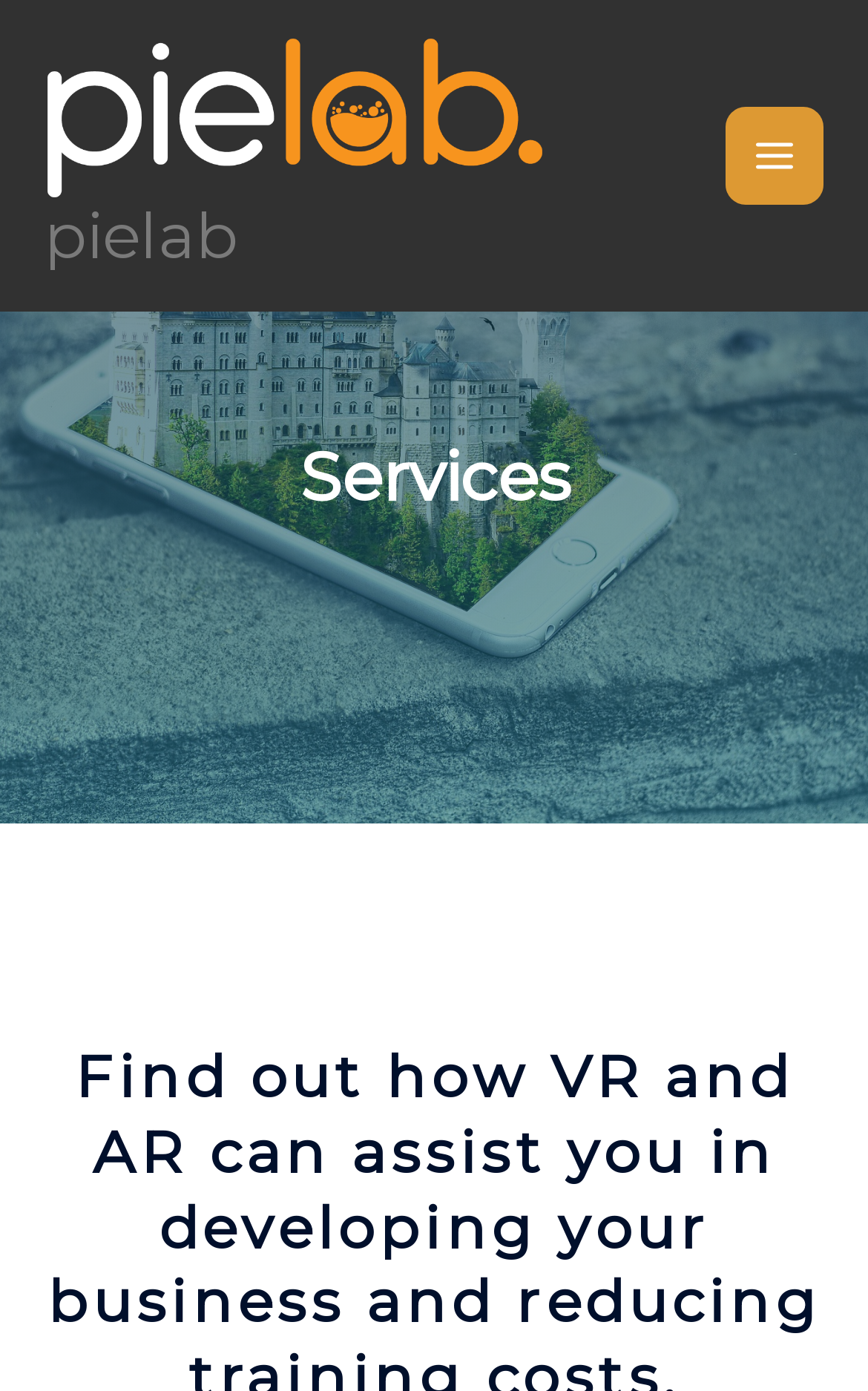Using the provided element description "Main Menu", determine the bounding box coordinates of the UI element.

[0.836, 0.077, 0.949, 0.147]